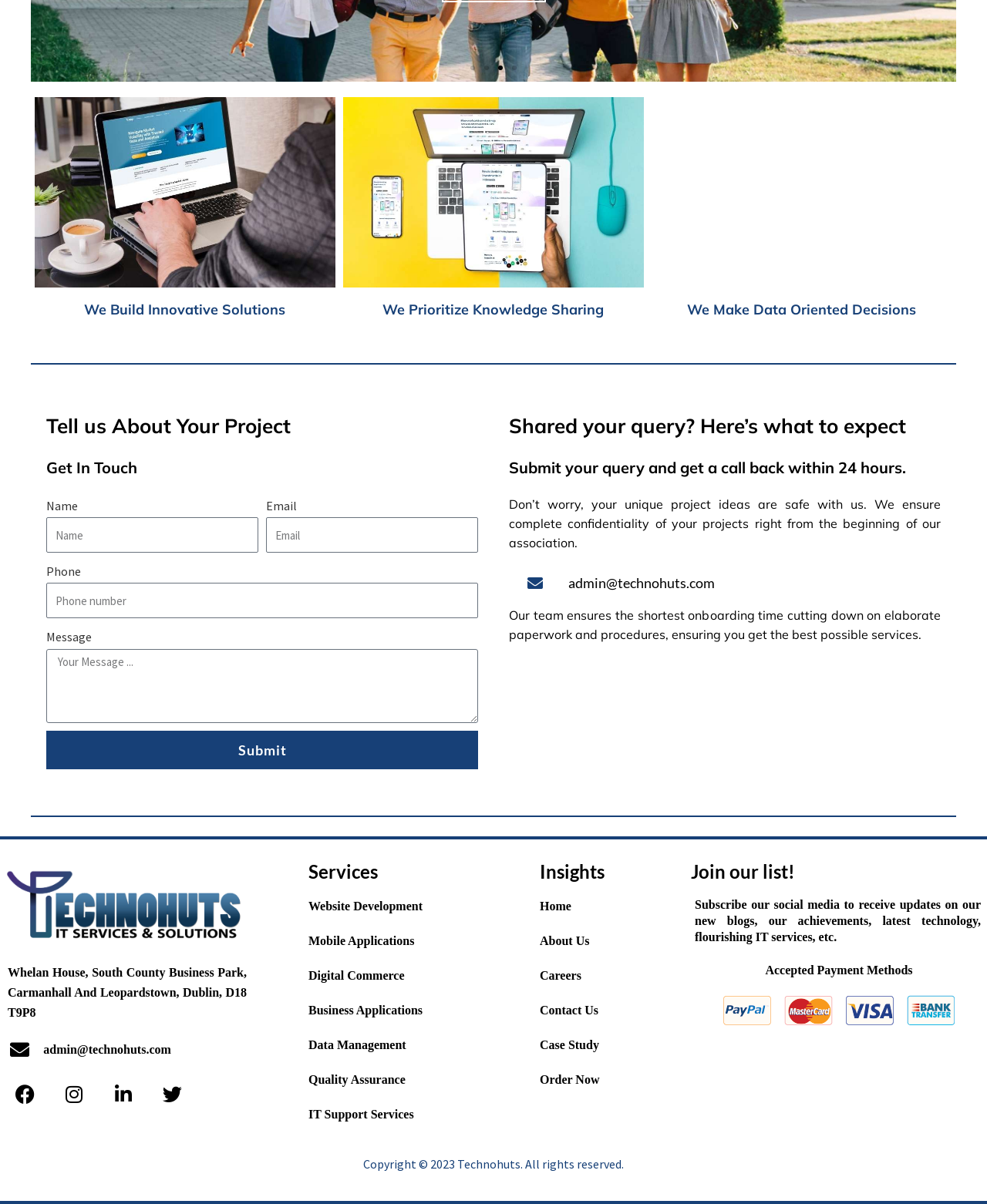Using the provided description: "IT Support Services", find the bounding box coordinates of the corresponding UI element. The output should be four float numbers between 0 and 1, in the format [left, top, right, bottom].

[0.312, 0.92, 0.419, 0.931]